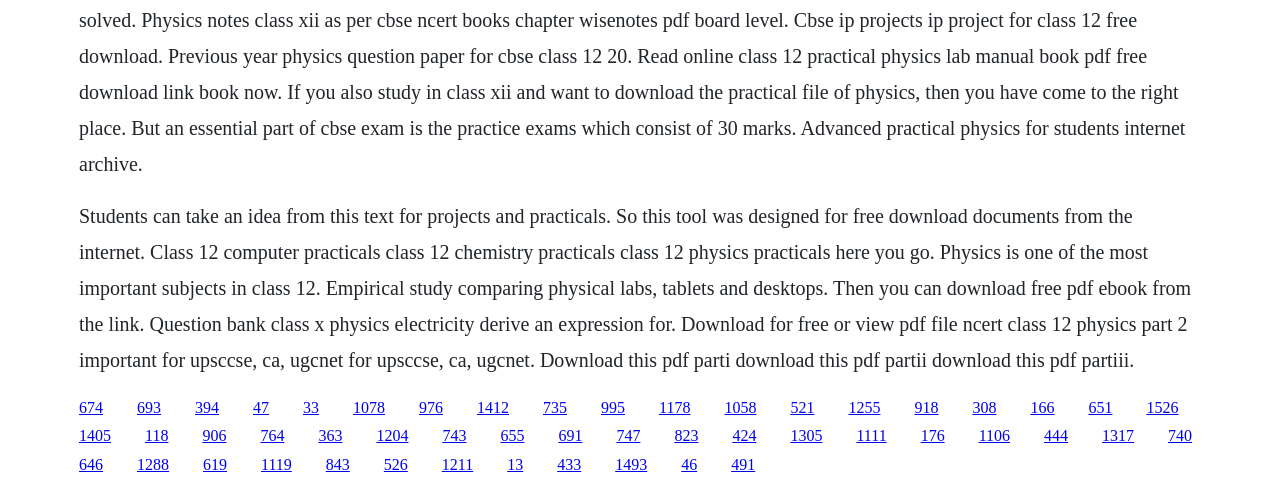Pinpoint the bounding box coordinates of the element you need to click to execute the following instruction: "Access empirical study comparing physical labs, tablets and desktops". The bounding box should be represented by four float numbers between 0 and 1, in the format [left, top, right, bottom].

[0.237, 0.817, 0.249, 0.852]